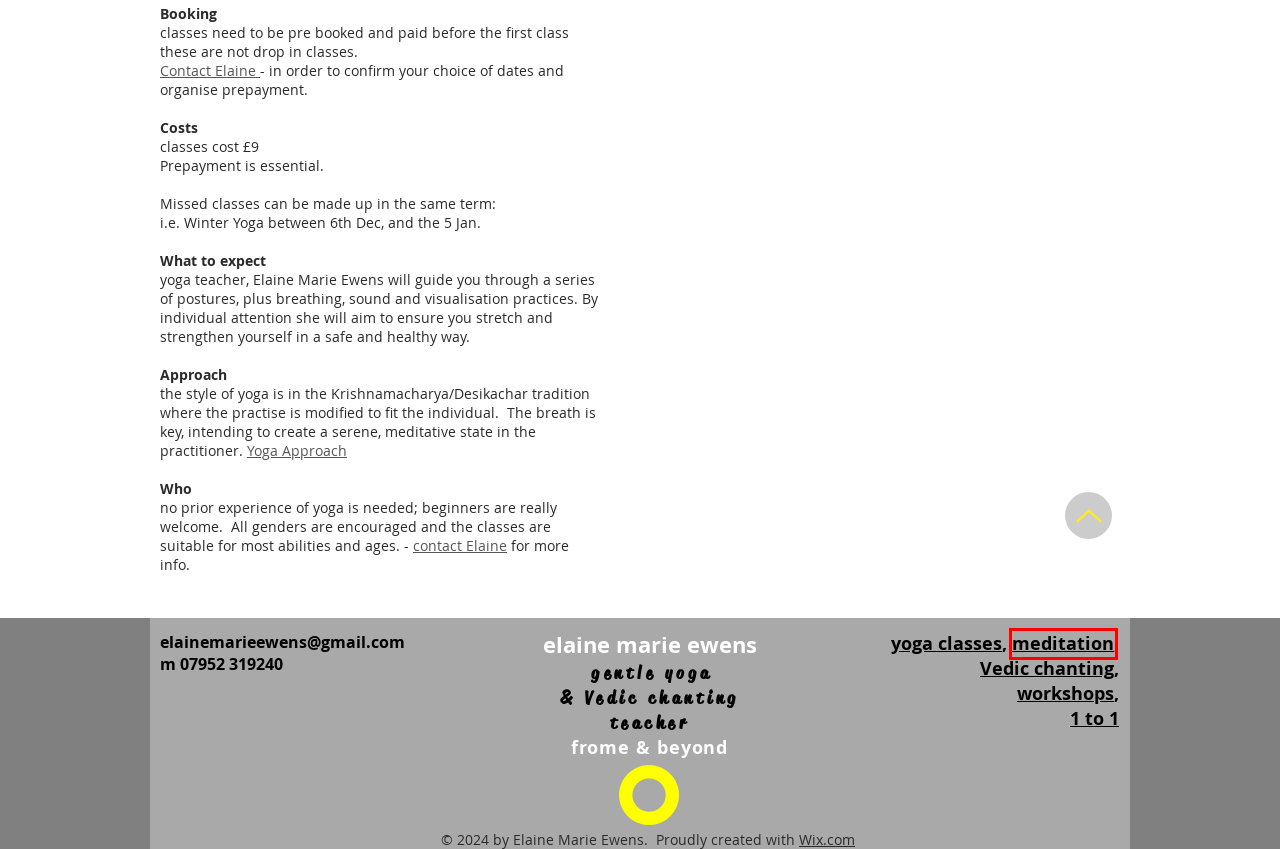You are presented with a screenshot of a webpage that includes a red bounding box around an element. Determine which webpage description best matches the page that results from clicking the element within the red bounding box. Here are the candidates:
A. Website Builder - Create a Free Website Today | Wix.com
B. Blog |  Frome | Elaine Marie Ewens
C. Elaine Marie Ewens | Meditation | Frome
D. Elaine Marie Ewens | Yoga Workshops | Frome
E. Elaine Marie Ewens | Yoga | Frome
F. Elaine Marie Ewens | Contact | Frome
G. Elaine Marie Ewens | Yoga 121 | Frome
H. Elaine Marie Ewens | Yoga Meditation Sound | Frome

C